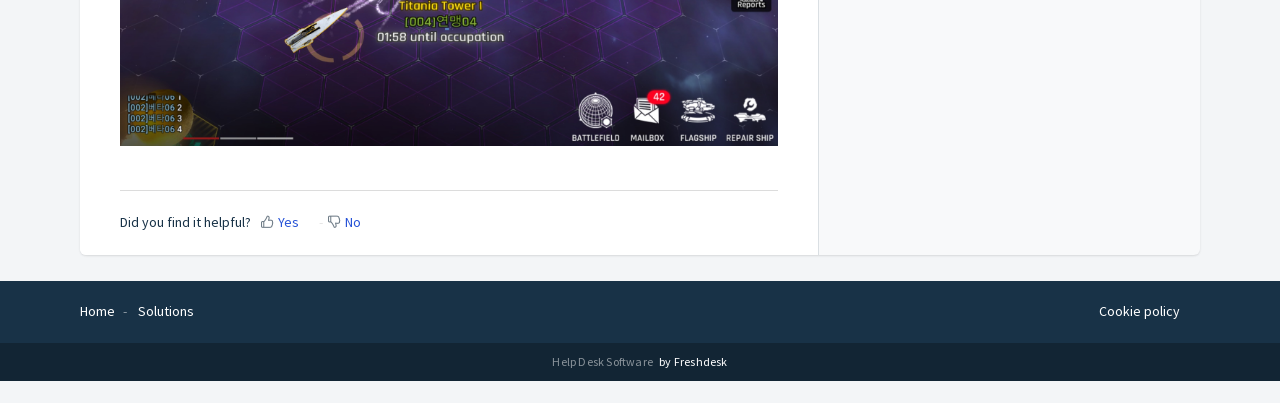Provide your answer in one word or a succinct phrase for the question: 
What is the name of the company that provides the help desk software?

Freshdesk